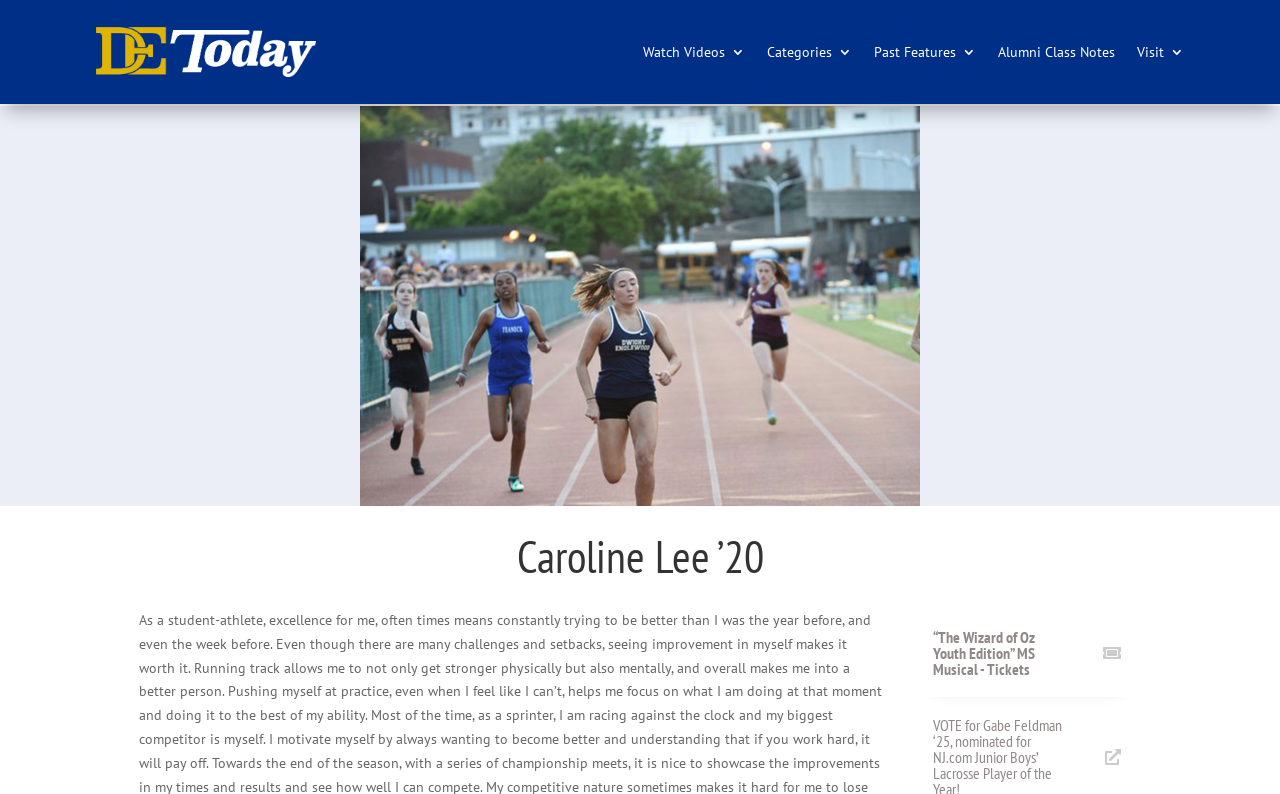Give a one-word or one-phrase response to the question:
What is the topic of the second heading?

MS Musical